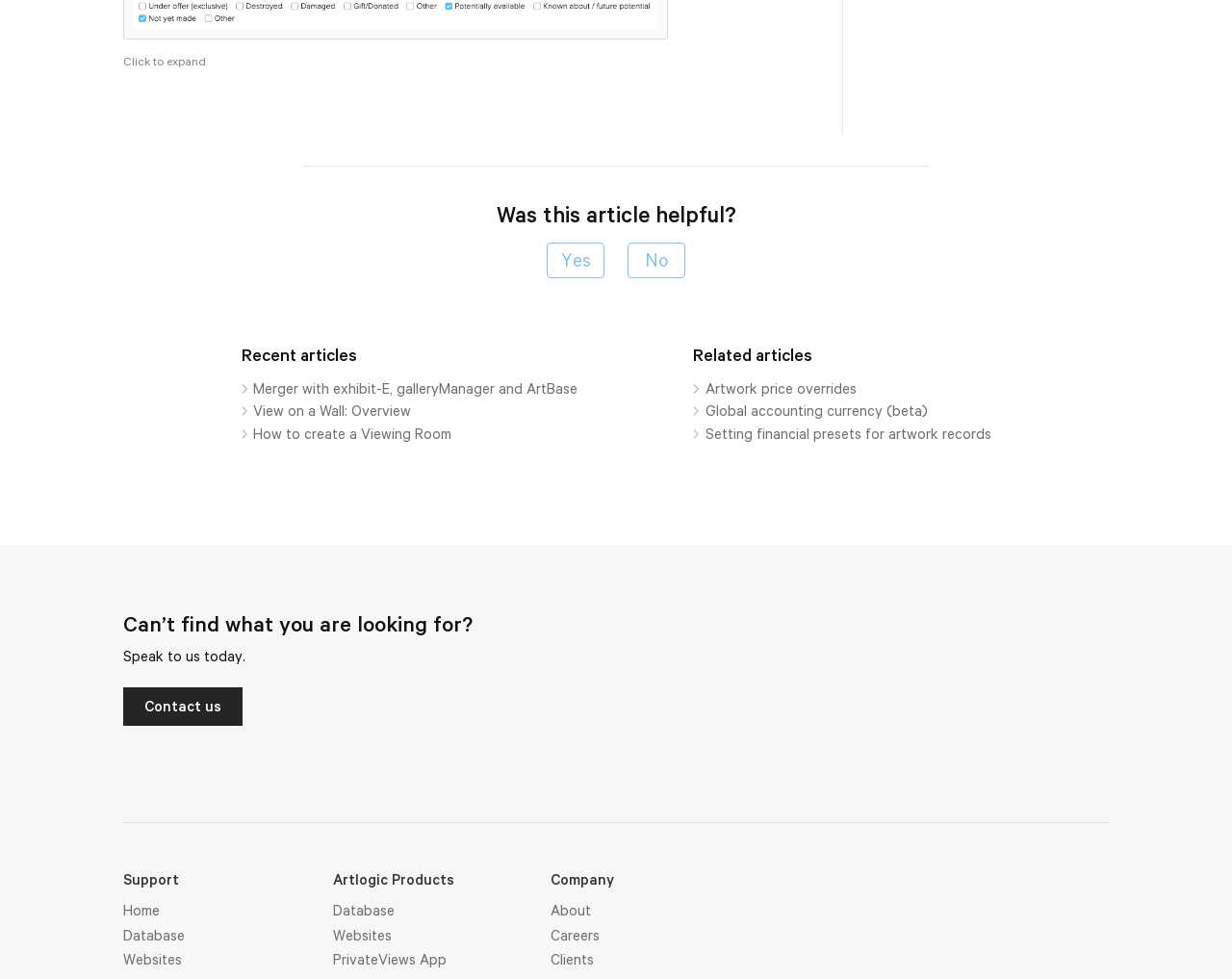What is 'Artlogic Products'?
Based on the visual content, answer with a single word or a brief phrase.

A product category